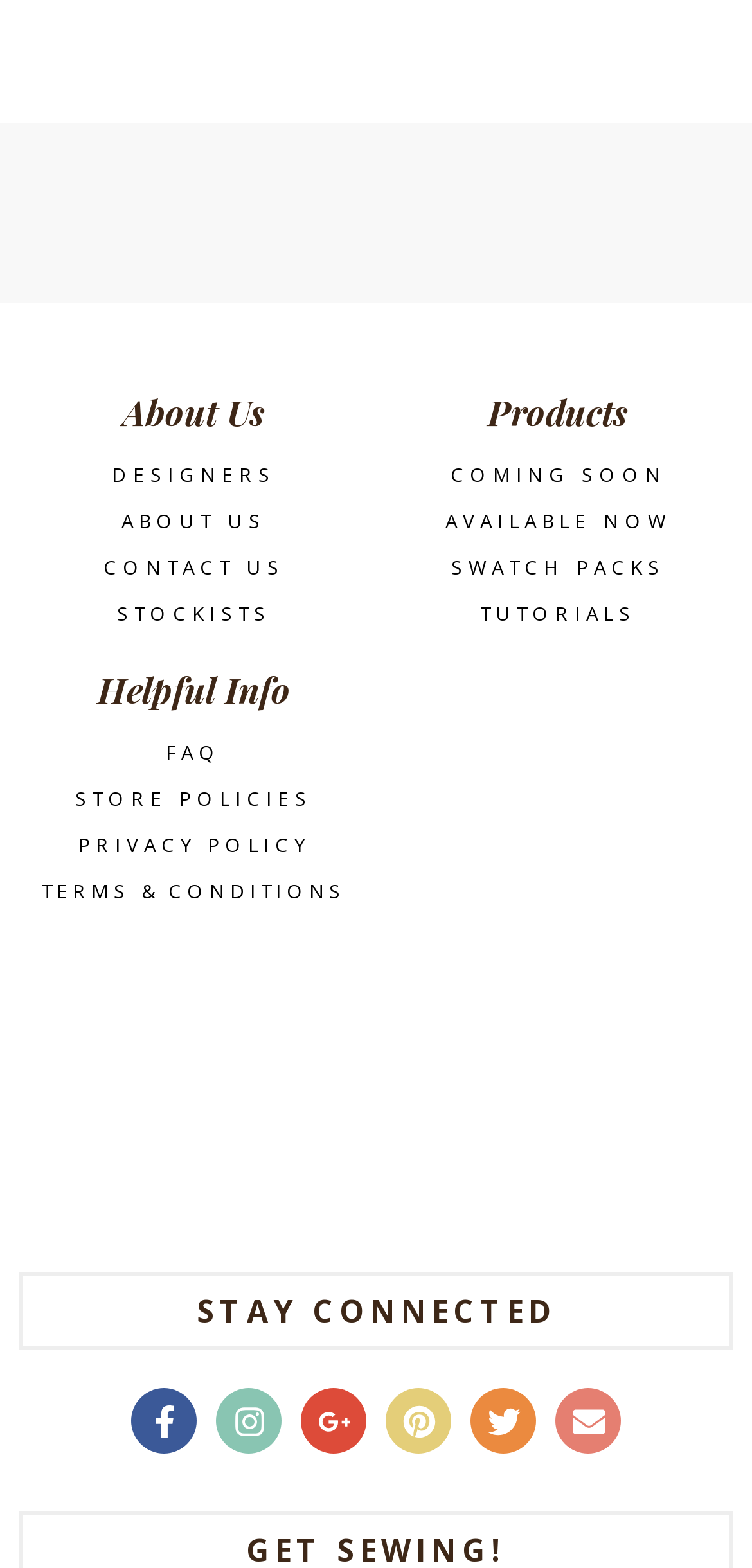Find the bounding box coordinates of the clickable region needed to perform the following instruction: "Check out AVAILABLE NOW products". The coordinates should be provided as four float numbers between 0 and 1, i.e., [left, top, right, bottom].

[0.592, 0.326, 0.892, 0.338]